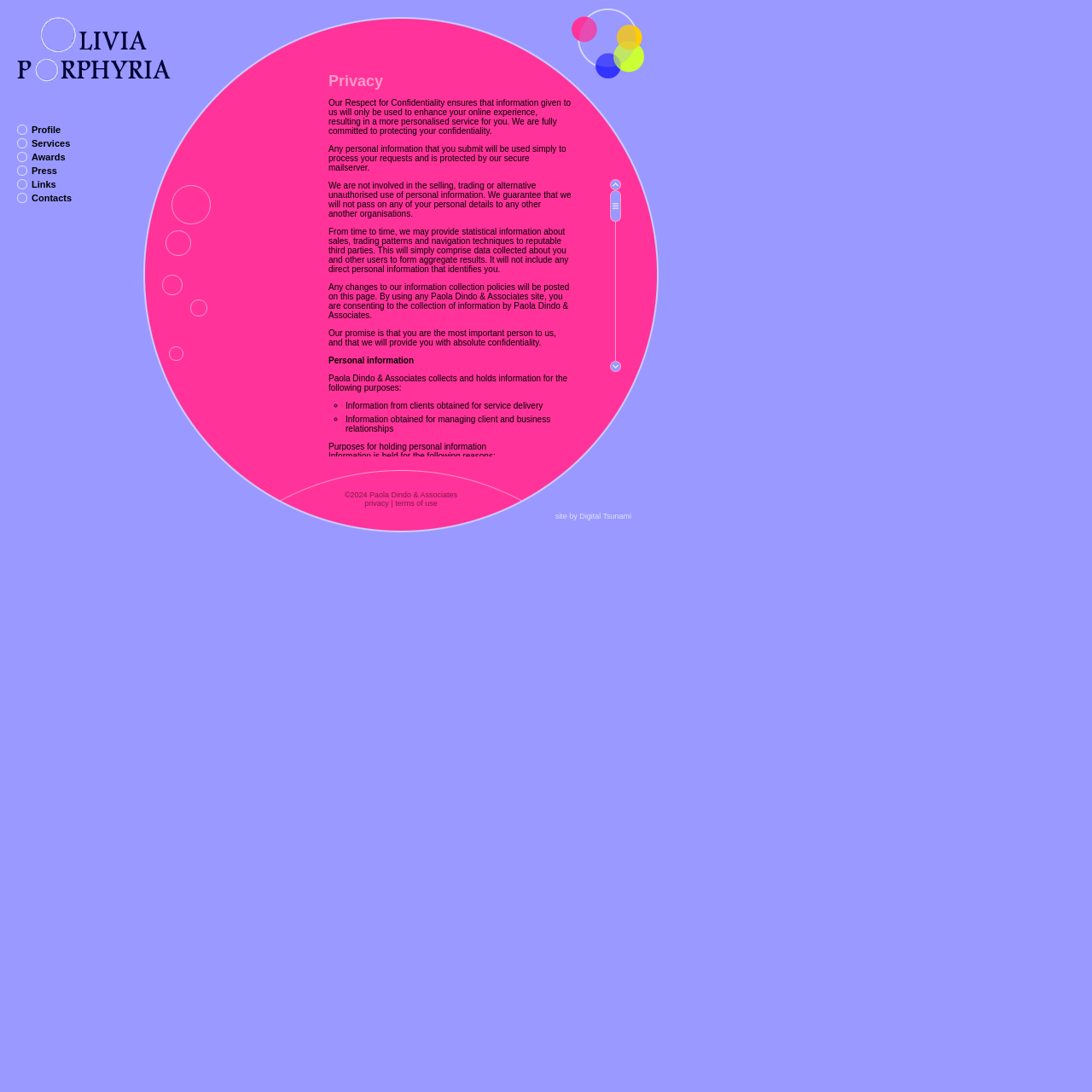Determine the bounding box coordinates for the clickable element to execute this instruction: "Skip to content". Provide the coordinates as four float numbers between 0 and 1, i.e., [left, top, right, bottom].

None